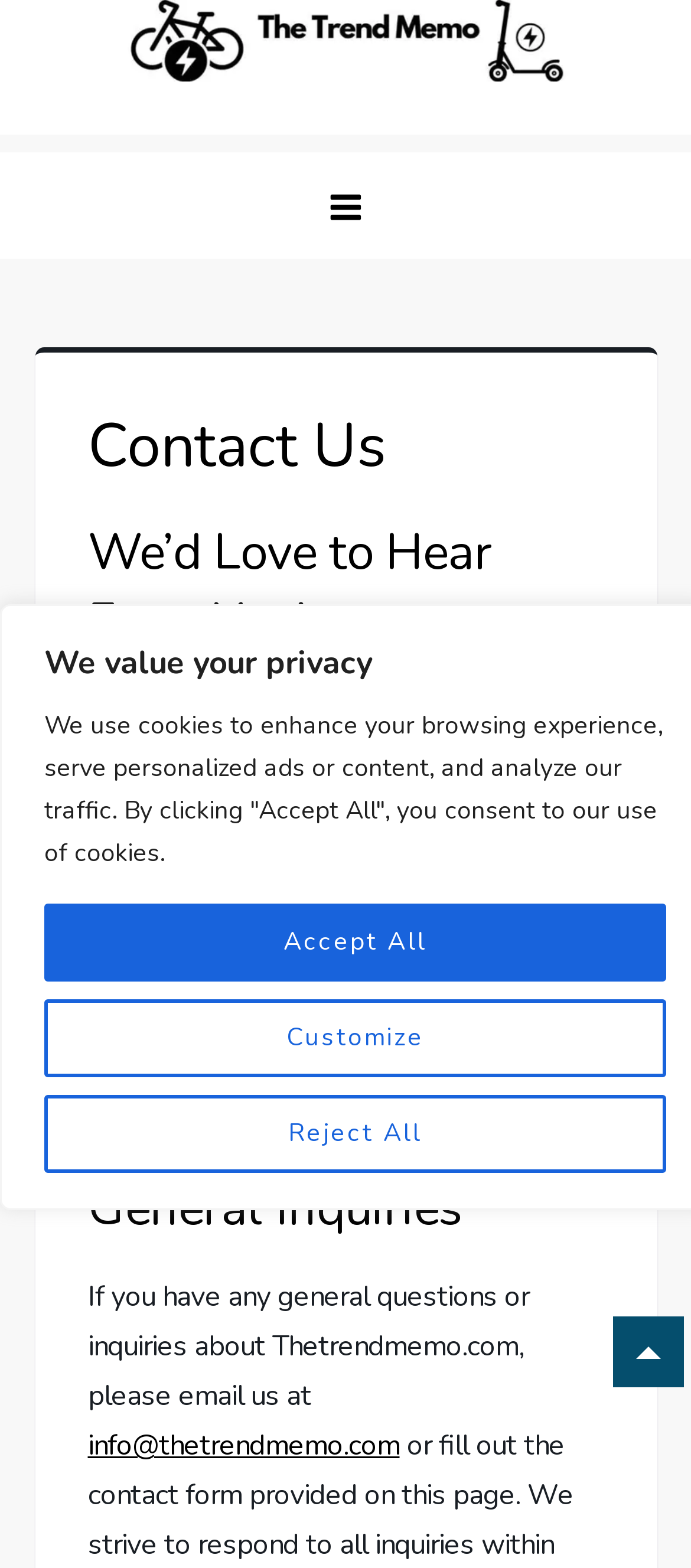How can users contact the website team?
Look at the image and respond with a one-word or short-phrase answer.

Via email or contact form